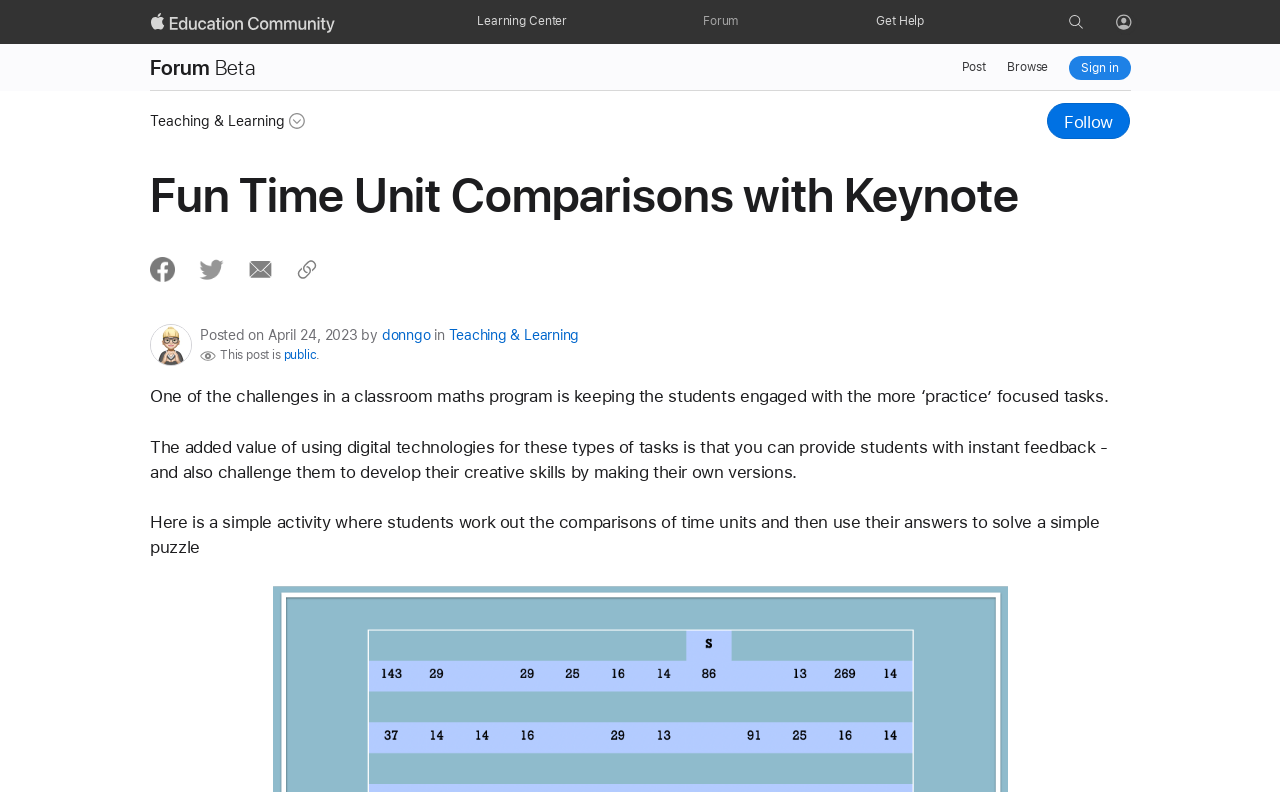Please identify the bounding box coordinates of the clickable element to fulfill the following instruction: "Post". The coordinates should be four float numbers between 0 and 1, i.e., [left, top, right, bottom].

[0.751, 0.075, 0.77, 0.097]